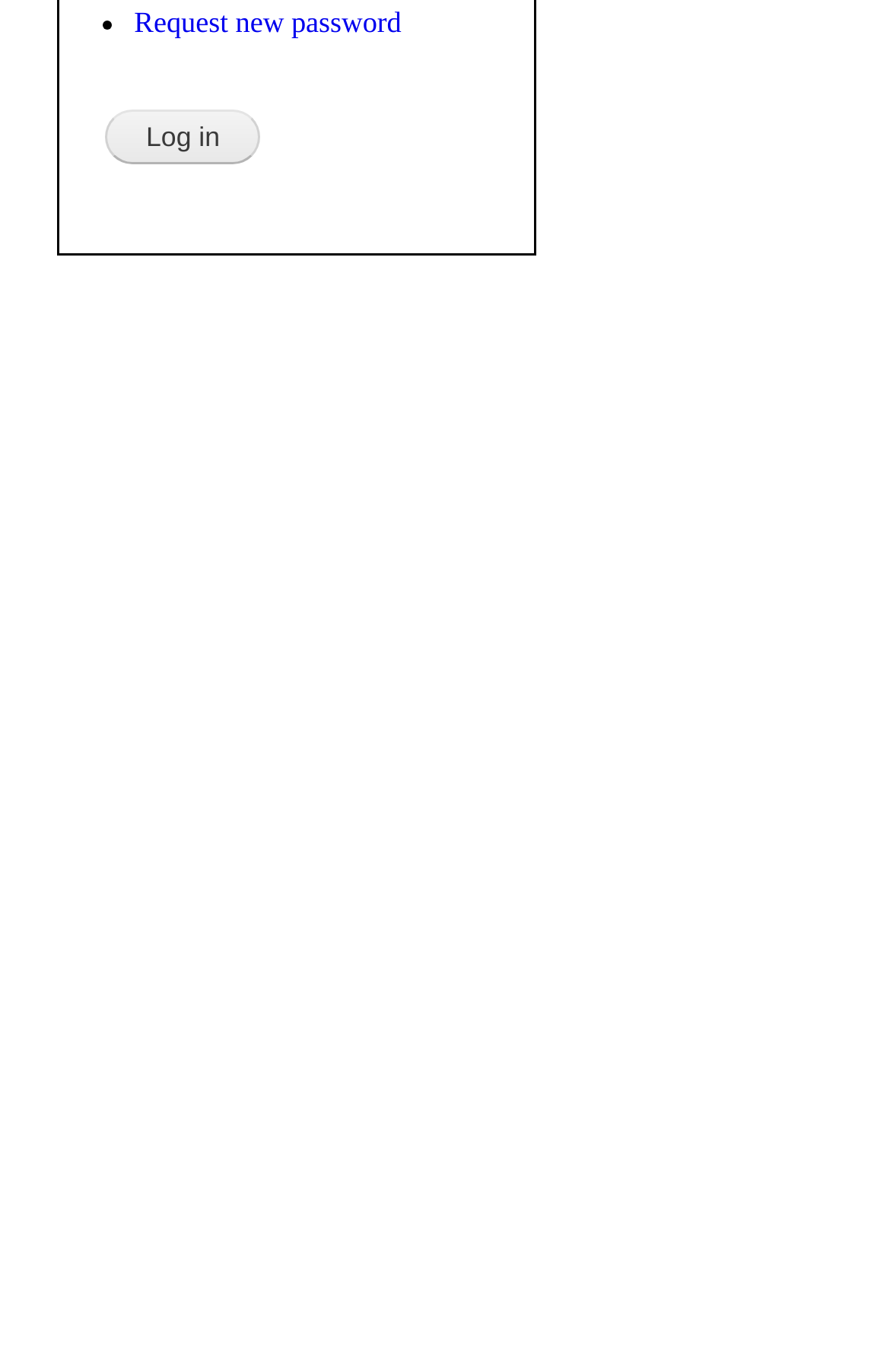Using floating point numbers between 0 and 1, provide the bounding box coordinates in the format (top-left x, top-left y, bottom-right x, bottom-right y). Locate the UI element described here: Request new password

[0.151, 0.005, 0.451, 0.028]